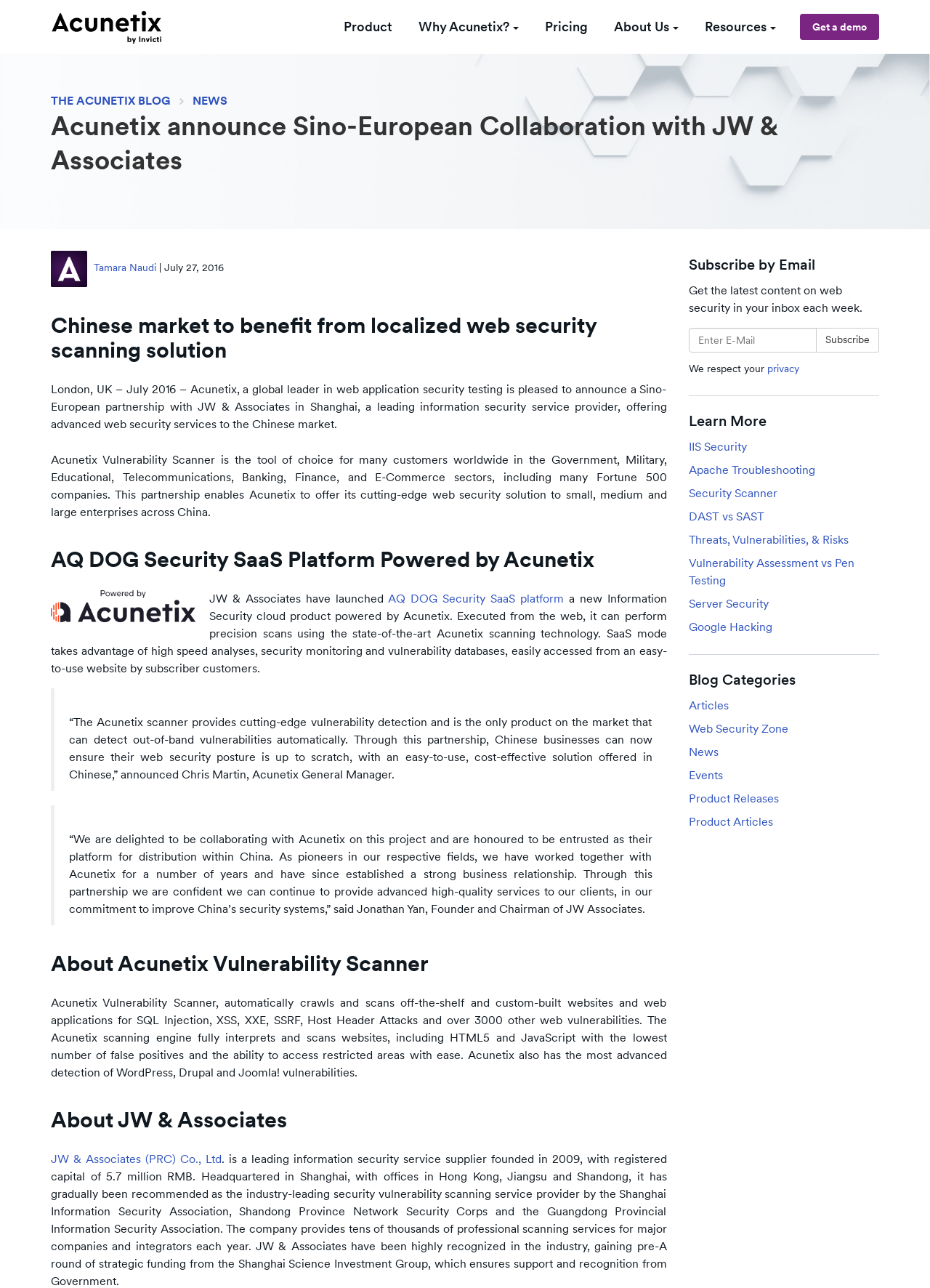Based on the image, please respond to the question with as much detail as possible:
What is the benefit of the partnership for Chinese businesses?

The partnership enables Chinese businesses to ensure their web security posture is up to scratch, with an easy-to-use, cost-effective solution offered in Chinese, as announced by Chris Martin, Acunetix General Manager.